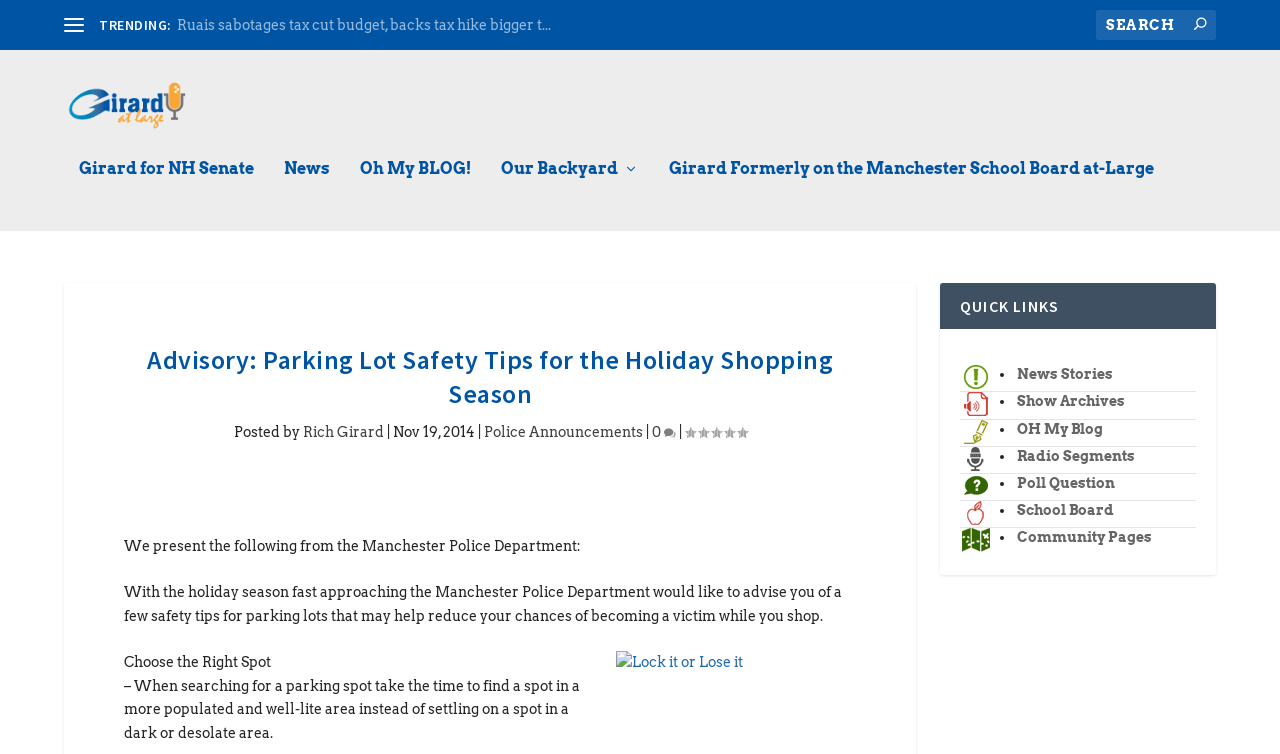What is the first safety tip mentioned?
Please respond to the question thoroughly and include all relevant details.

The first safety tip mentioned can be determined by reading the text 'Choose the Right Spot' followed by a description of the tip, which advises to find a parking spot in a more populated and well-lit area.